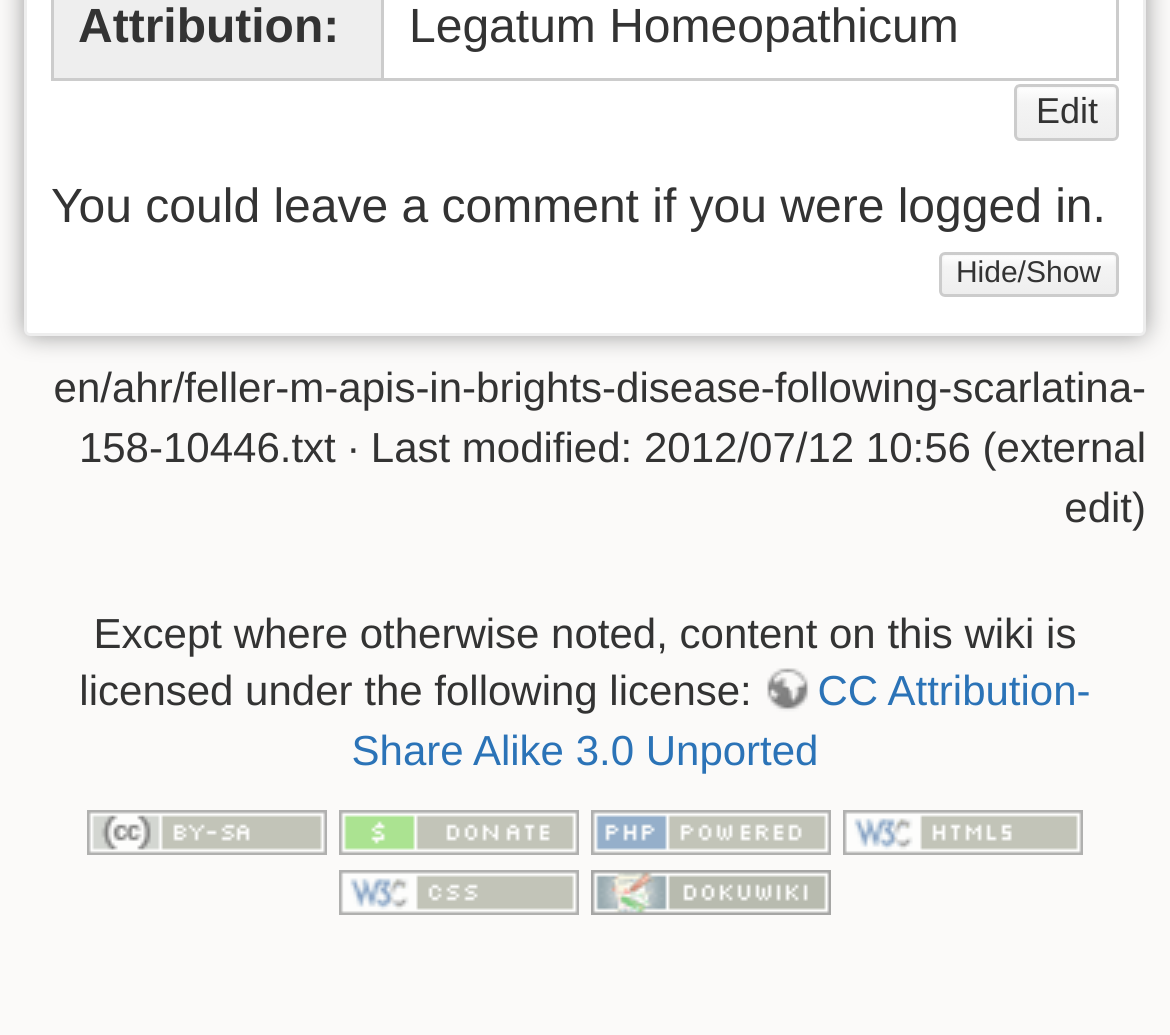Based on the element description, predict the bounding box coordinates (top-left x, top-left y, bottom-right x, bottom-right y) for the UI element in the screenshot: CC Attribution-Share Alike 3.0 Unported

[0.3, 0.644, 0.932, 0.747]